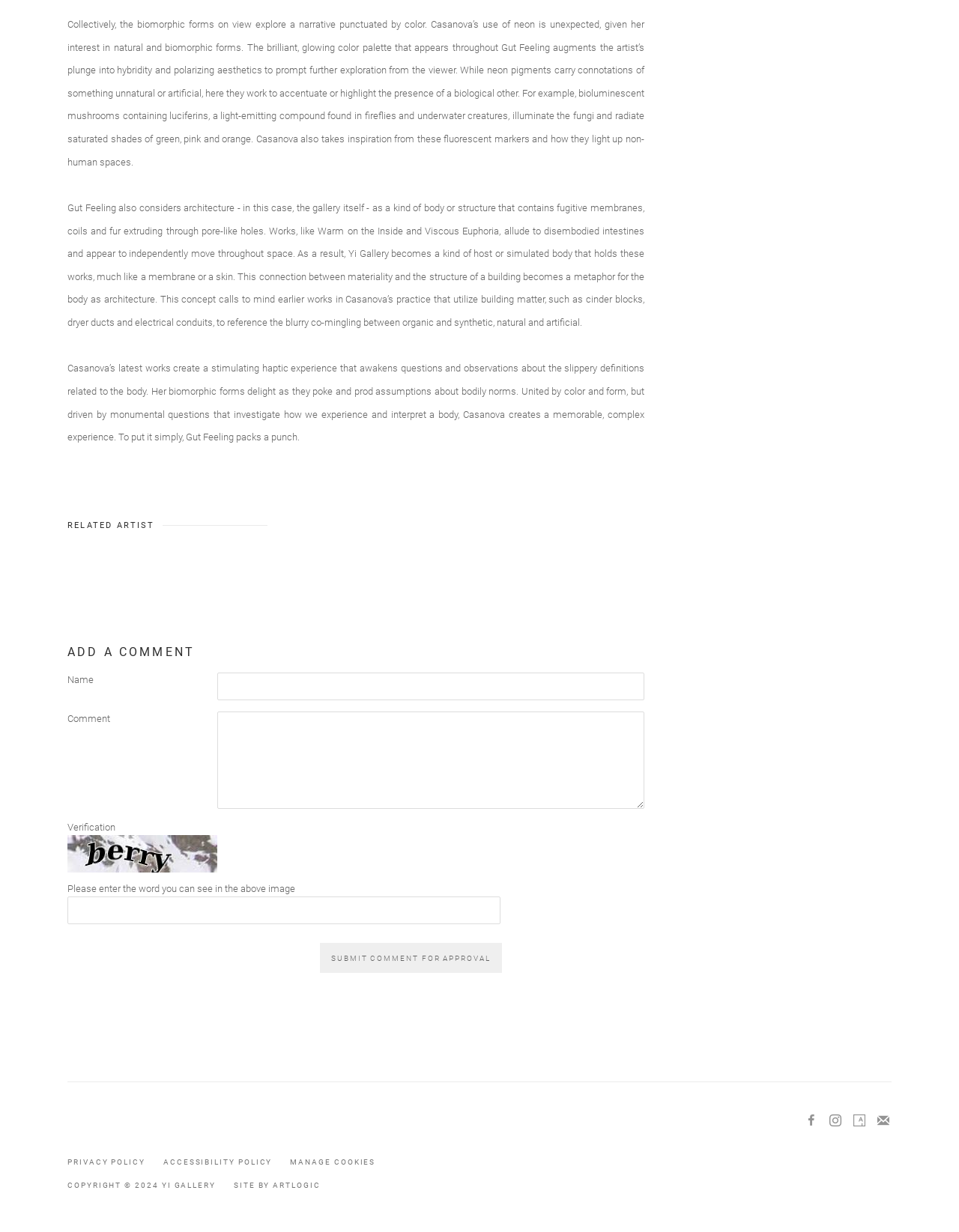Identify the bounding box coordinates for the element you need to click to achieve the following task: "Click the 'SUBMIT COMMENT FOR APPROVAL' button". The coordinates must be four float values ranging from 0 to 1, formatted as [left, top, right, bottom].

[0.333, 0.765, 0.523, 0.79]